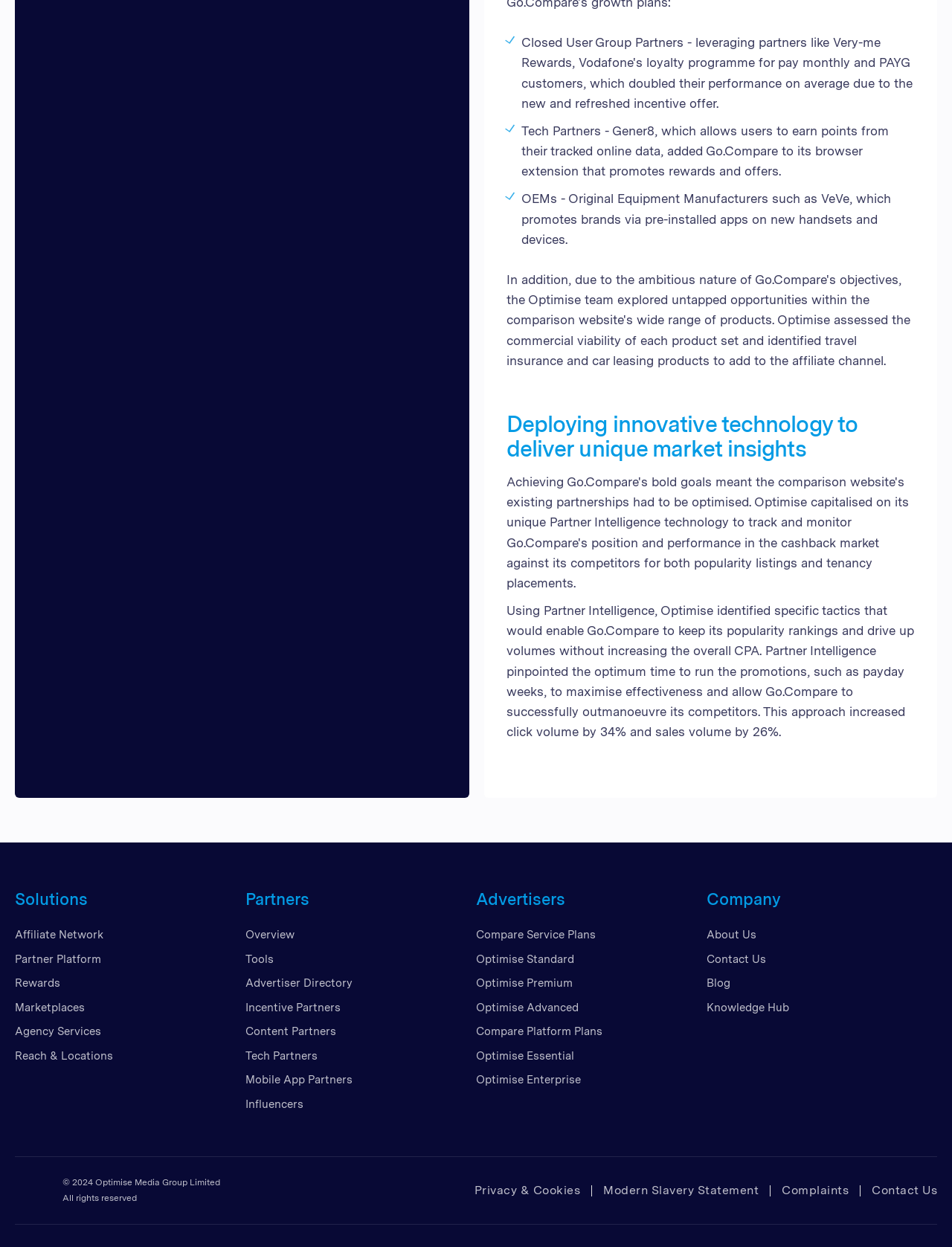Using the webpage screenshot, find the UI element described by Privacy & Cookies. Provide the bounding box coordinates in the format (top-left x, top-left y, bottom-right x, bottom-right y), ensuring all values are floating point numbers between 0 and 1.

[0.498, 0.948, 0.609, 0.962]